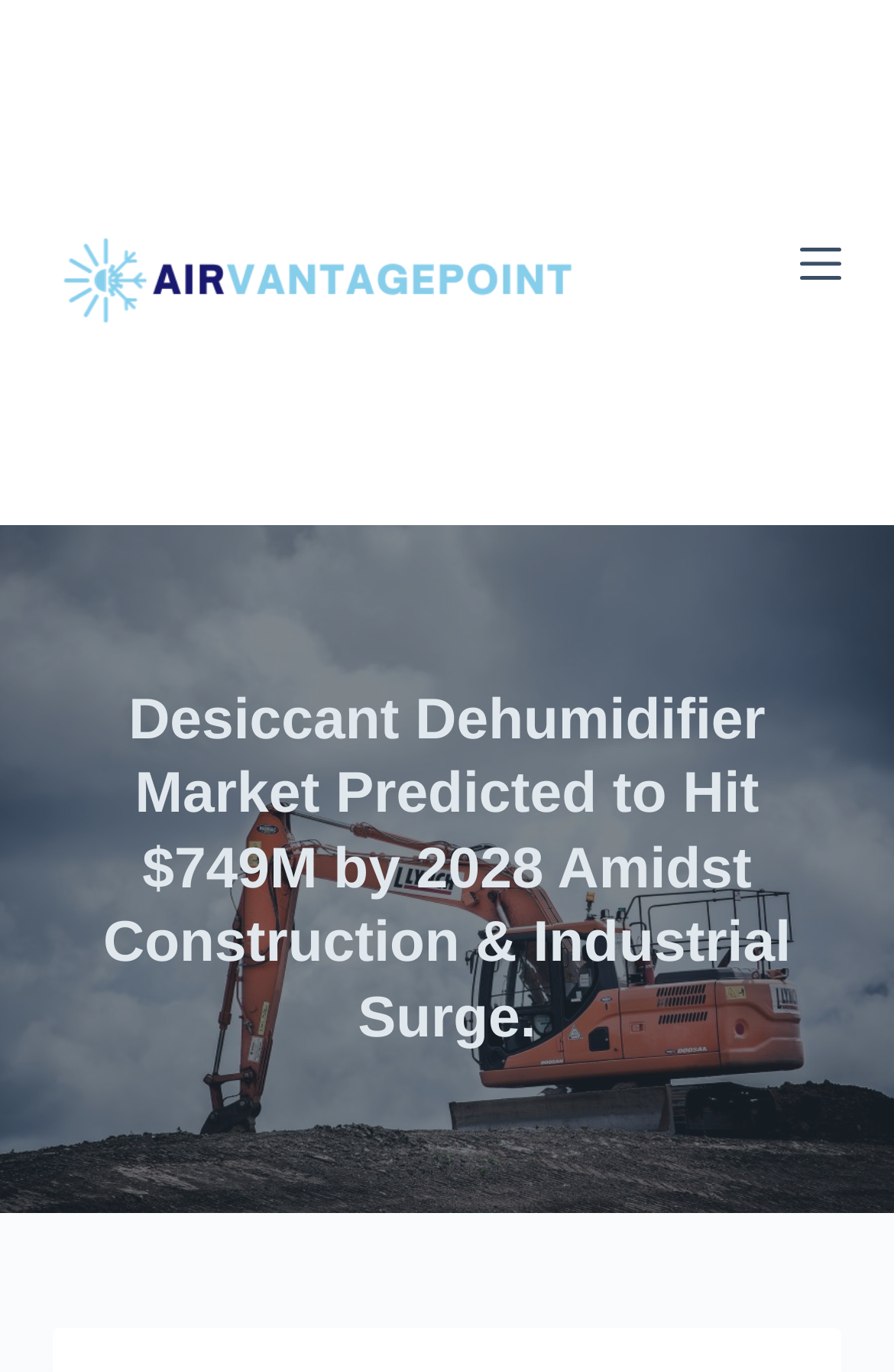Using the description "alt="airvantagepoint.com logo"", predict the bounding box of the relevant HTML element.

[0.06, 0.0, 0.647, 0.383]